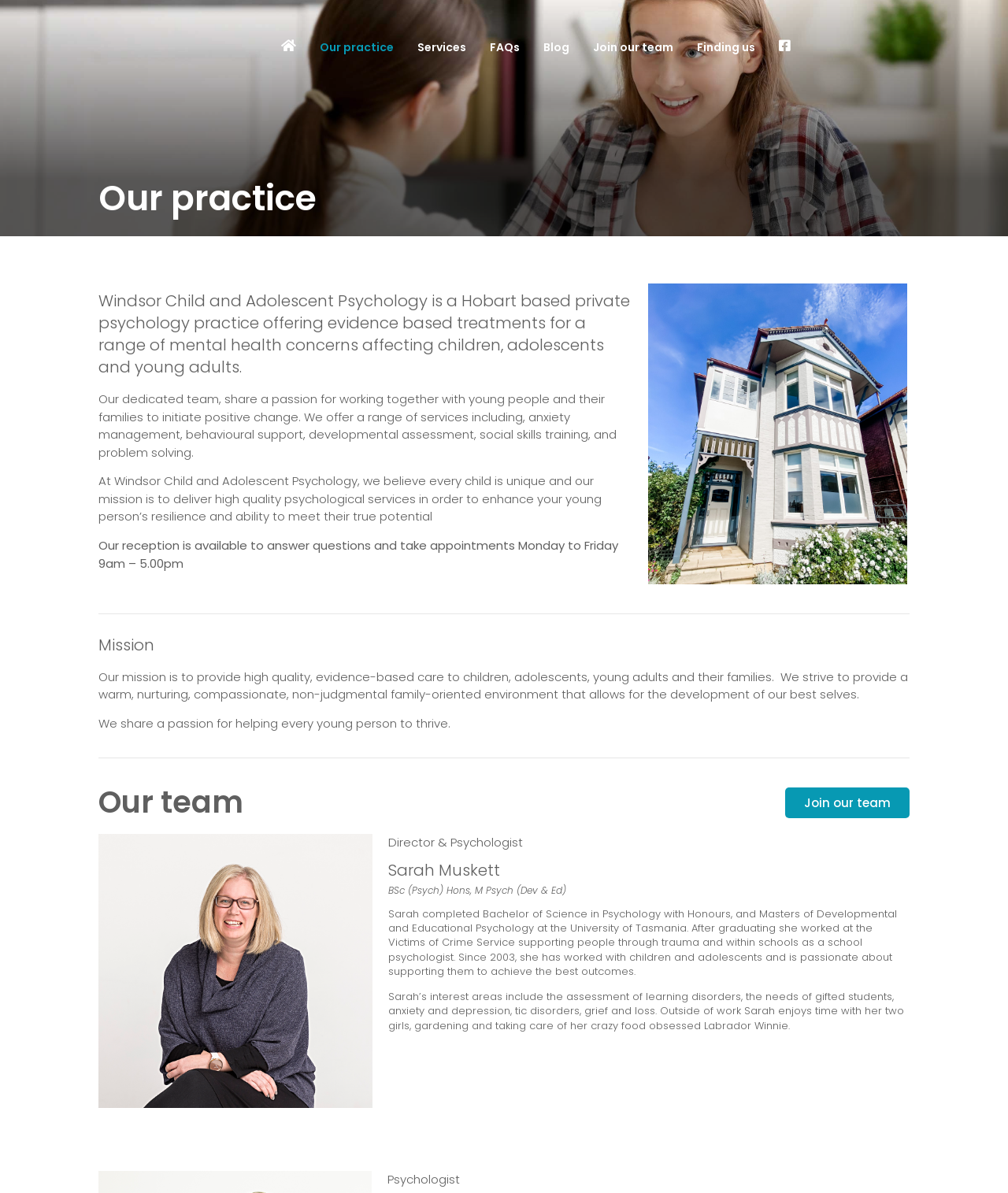Determine the bounding box coordinates of the clickable region to carry out the instruction: "Join the team".

[0.779, 0.66, 0.902, 0.686]